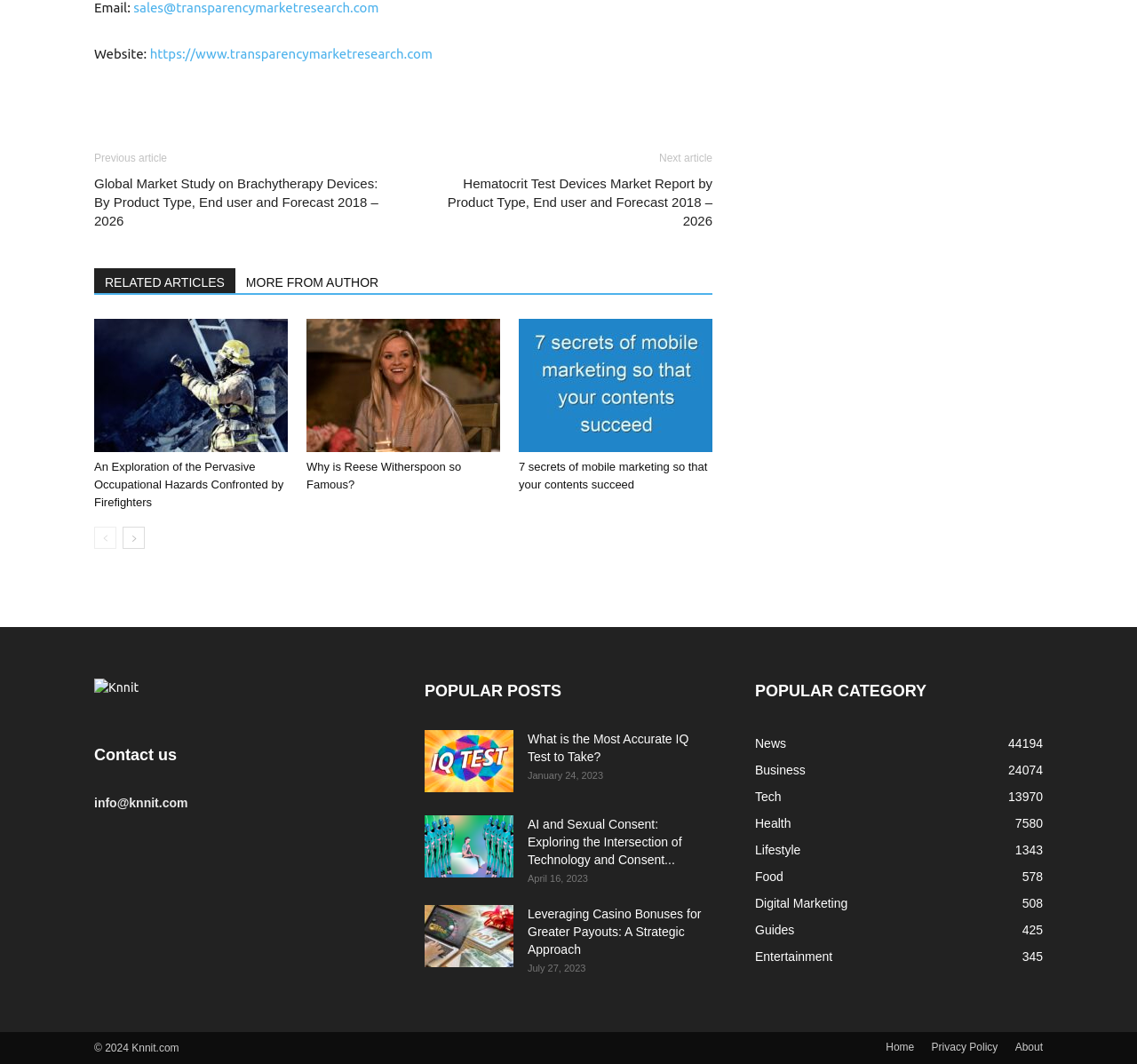Find the bounding box coordinates of the area that needs to be clicked in order to achieve the following instruction: "View the 'What is the Most Accurate IQ Test to Take?' post". The coordinates should be specified as four float numbers between 0 and 1, i.e., [left, top, right, bottom].

[0.373, 0.686, 0.452, 0.744]